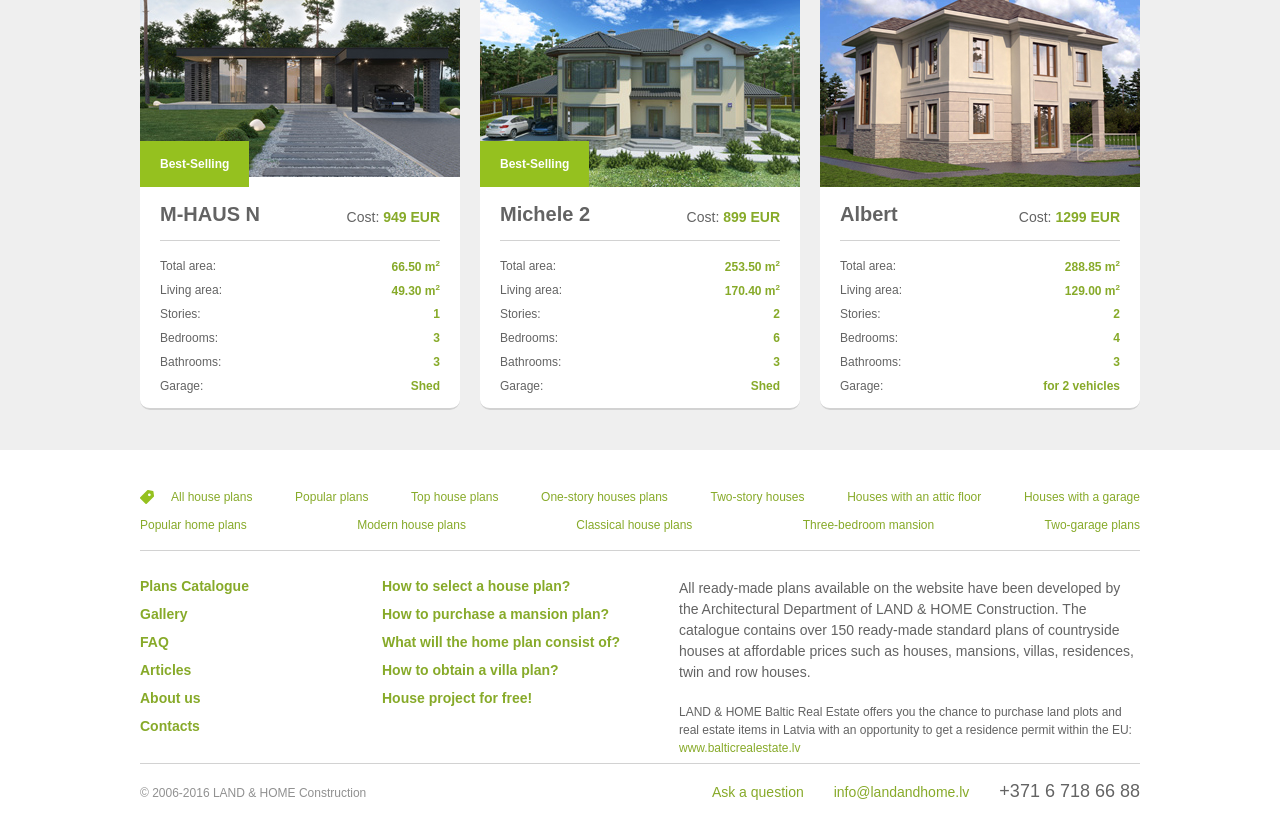Provide the bounding box coordinates of the area you need to click to execute the following instruction: "Click on the 'M-HAUS N' link".

[0.125, 0.242, 0.203, 0.268]